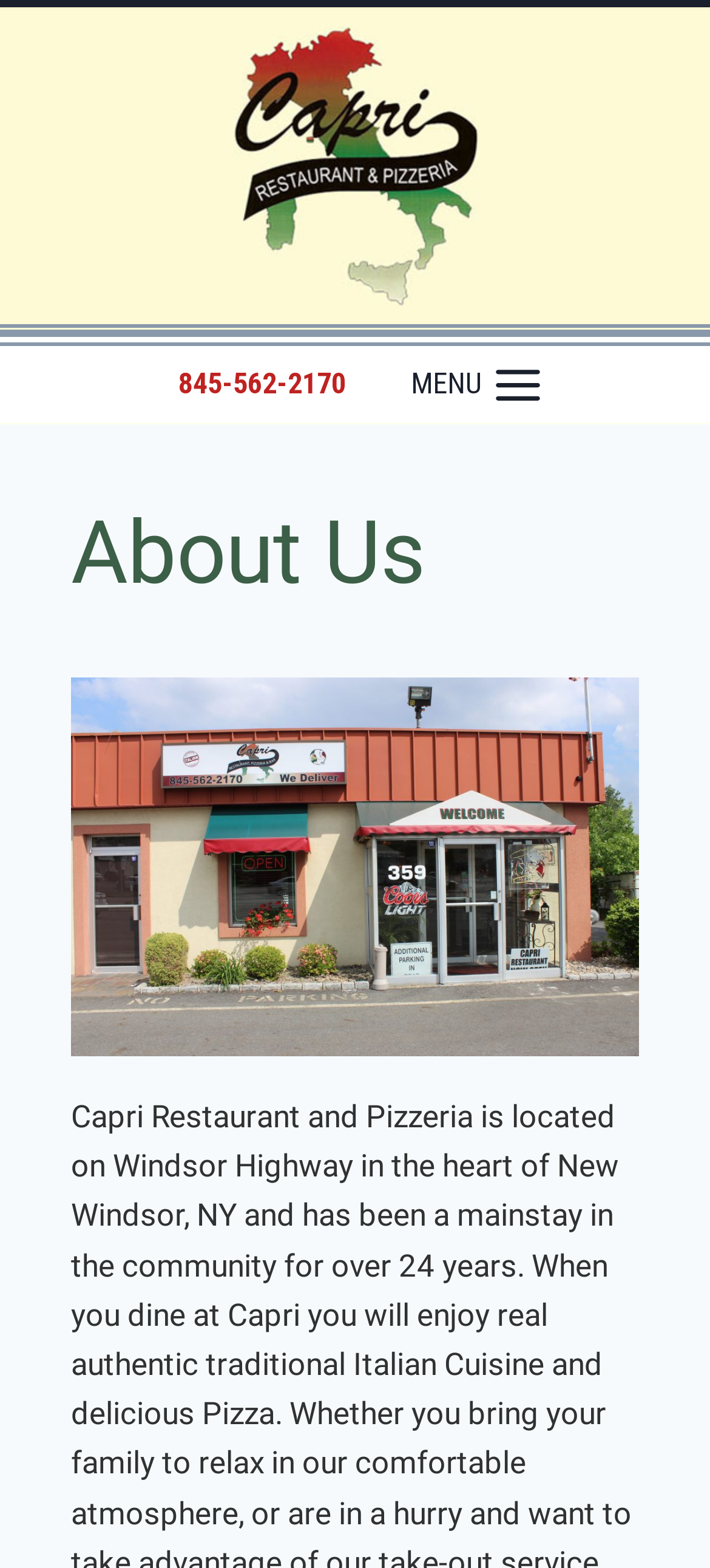Find the bounding box coordinates for the HTML element specified by: "MENU Toggle Menu".

[0.554, 0.221, 0.79, 0.269]